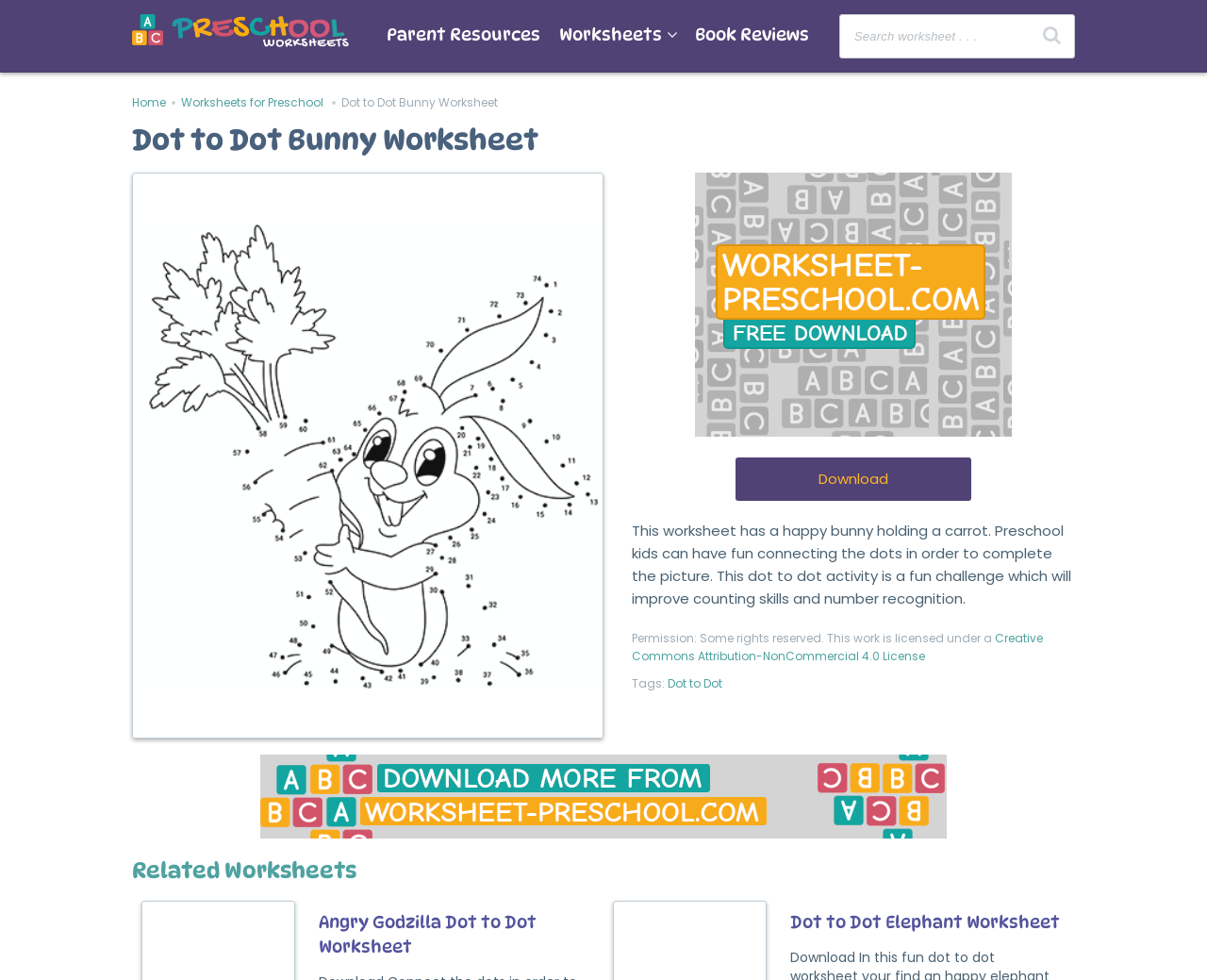Examine the image carefully and respond to the question with a detailed answer: 
What is the theme of the worksheet?

The theme of the worksheet is a bunny because the image on the worksheet is a happy bunny holding a carrot, and the text describes it as a 'Dot to Dot Bunny Worksheet'.